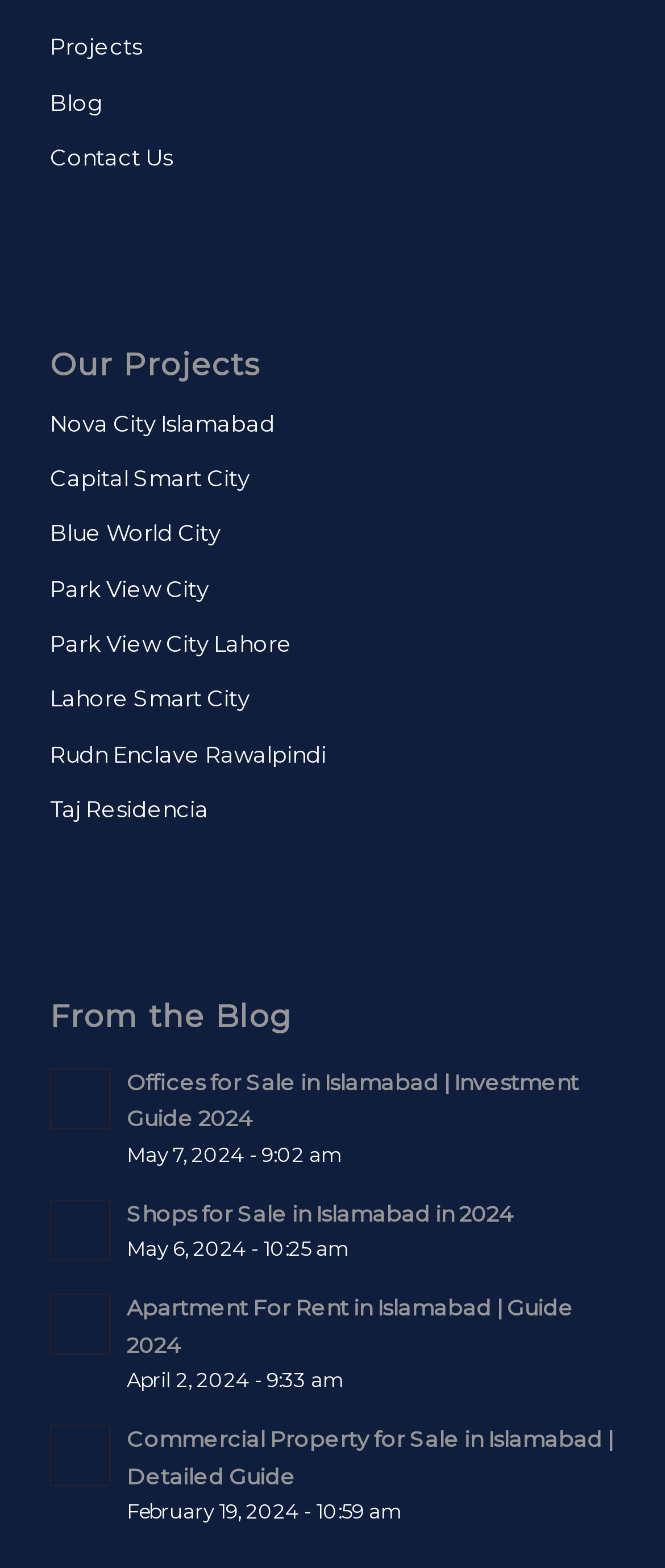Specify the bounding box coordinates of the area to click in order to follow the given instruction: "Contact Us."

[0.075, 0.084, 0.925, 0.119]